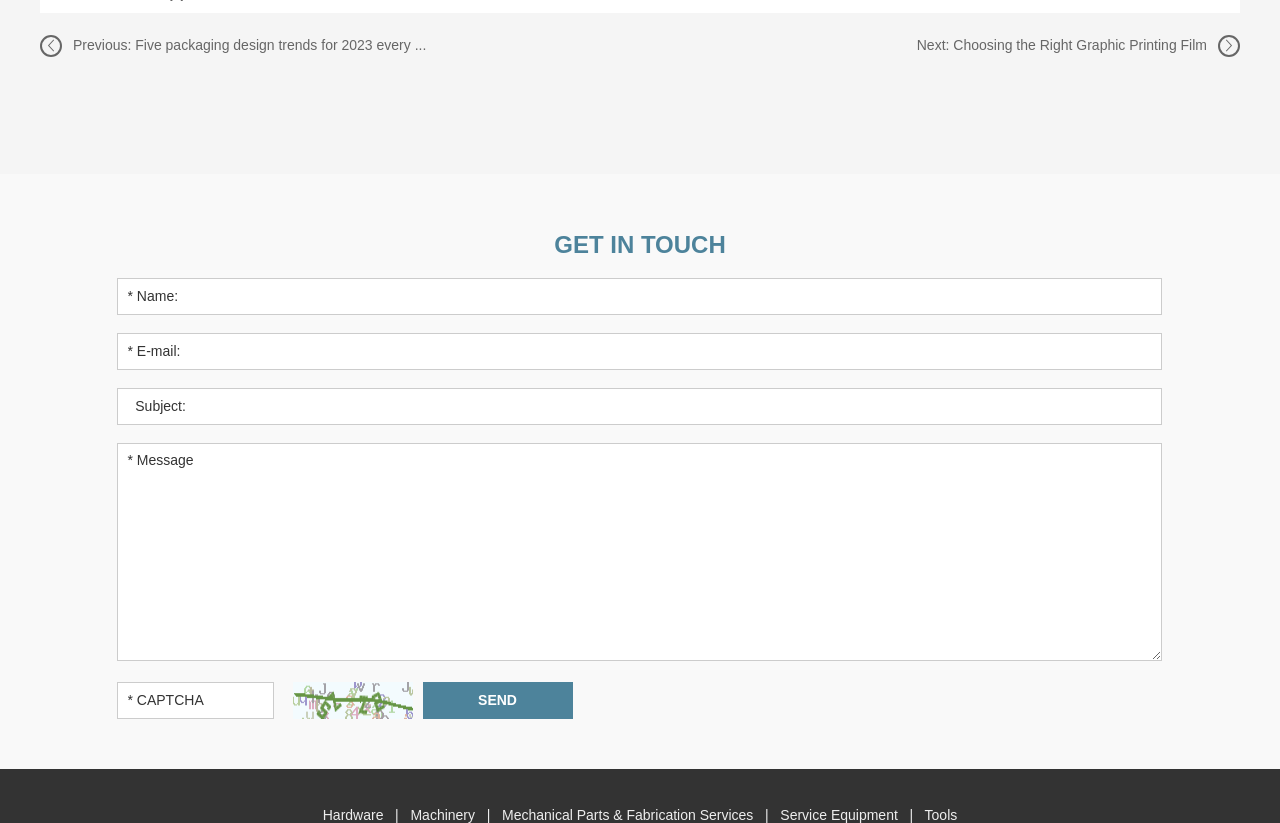Could you highlight the region that needs to be clicked to execute the instruction: "visit AGB page"?

None